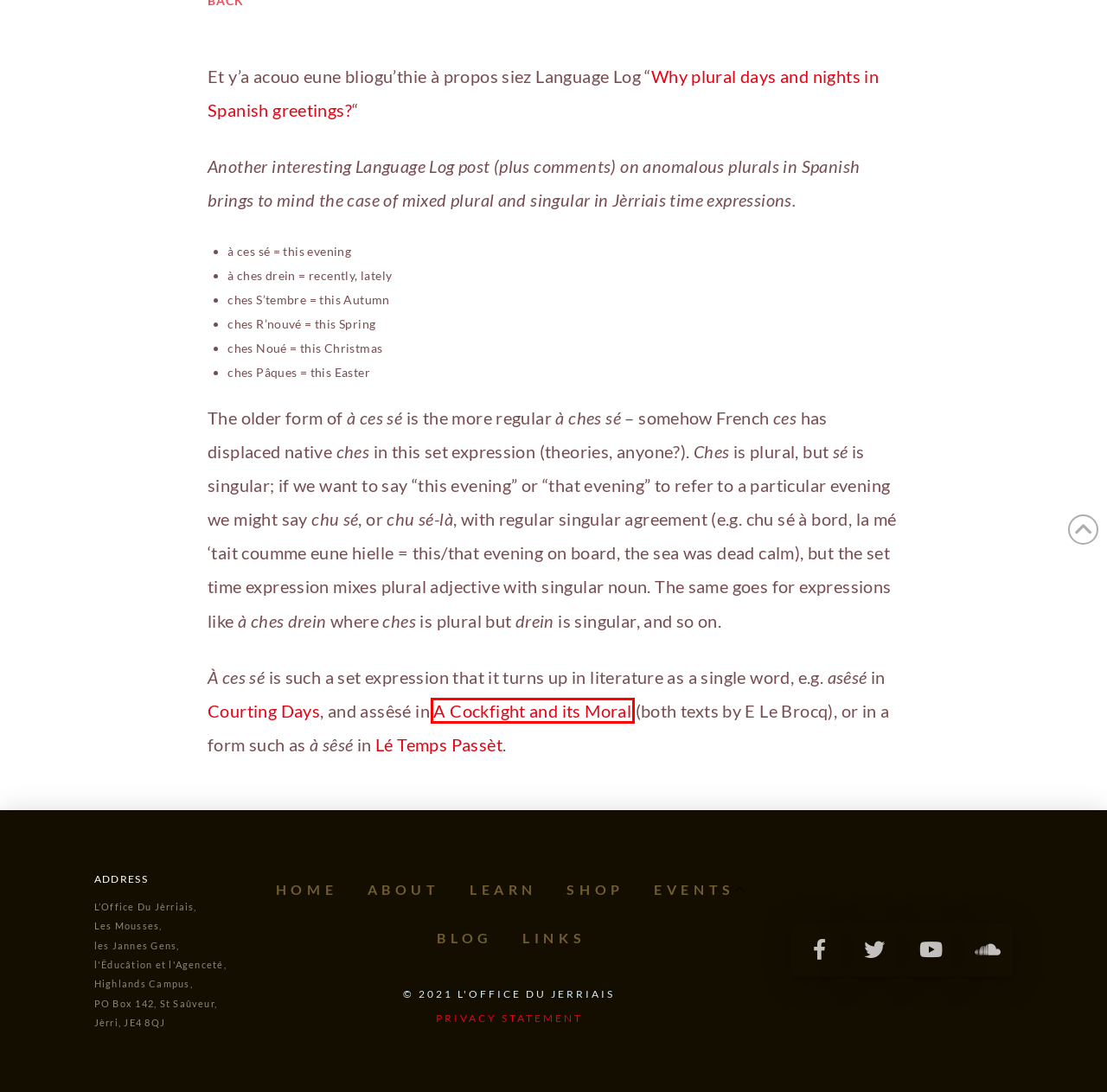Analyze the screenshot of a webpage that features a red rectangle bounding box. Pick the webpage description that best matches the new webpage you would see after clicking on the element within the red bounding box. Here are the candidates:
A. Entouor - L'Office du Jèrriais
B. Lians - L'Office du Jèrriais
C. Blog - L'Office du Jèrriais
D. Home | Learn Jèrriais
E. Links - L'Office du Jèrriais
F. A Cockfight and its Moral
G. Courting Days
H. Home - L'Office du Jèrriais

F